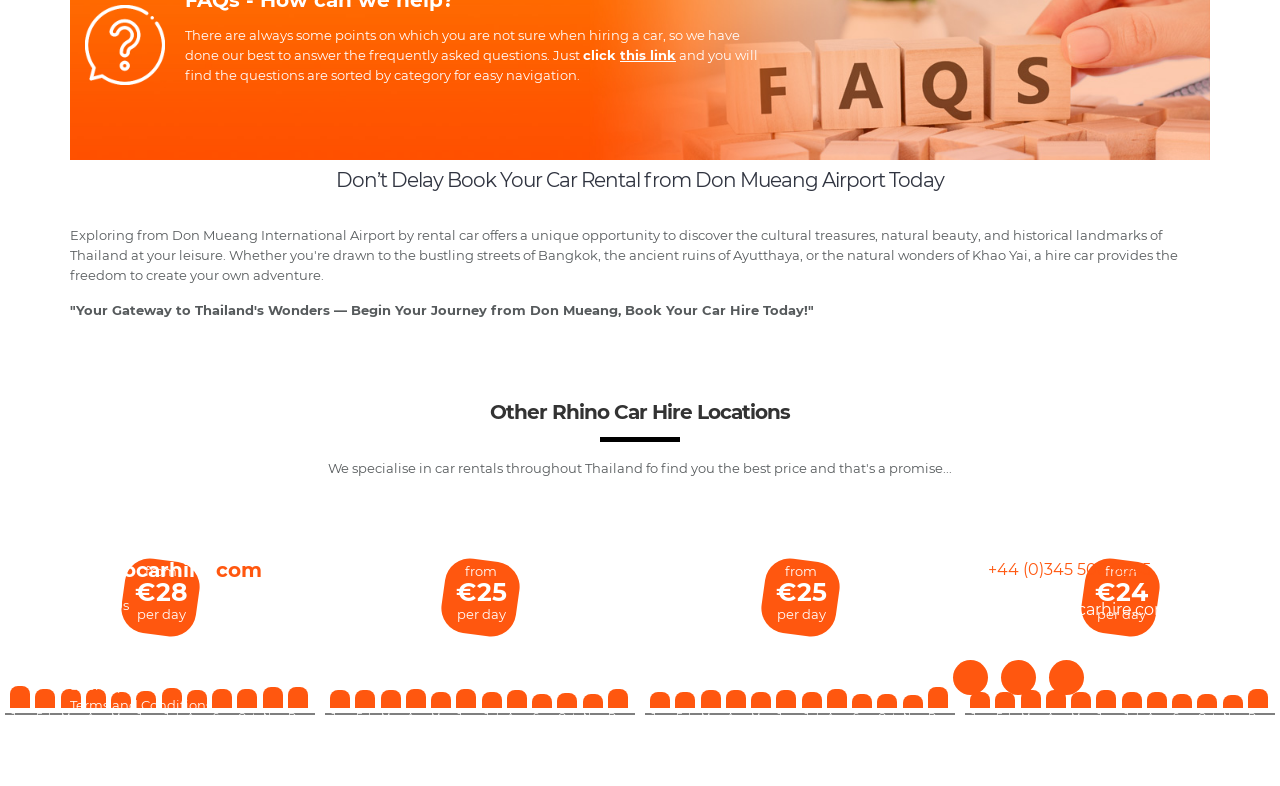Can you specify the bounding box coordinates for the region that should be clicked to fulfill this instruction: "view car rentals from Udon Thani Airport".

[0.062, 0.662, 0.188, 0.686]